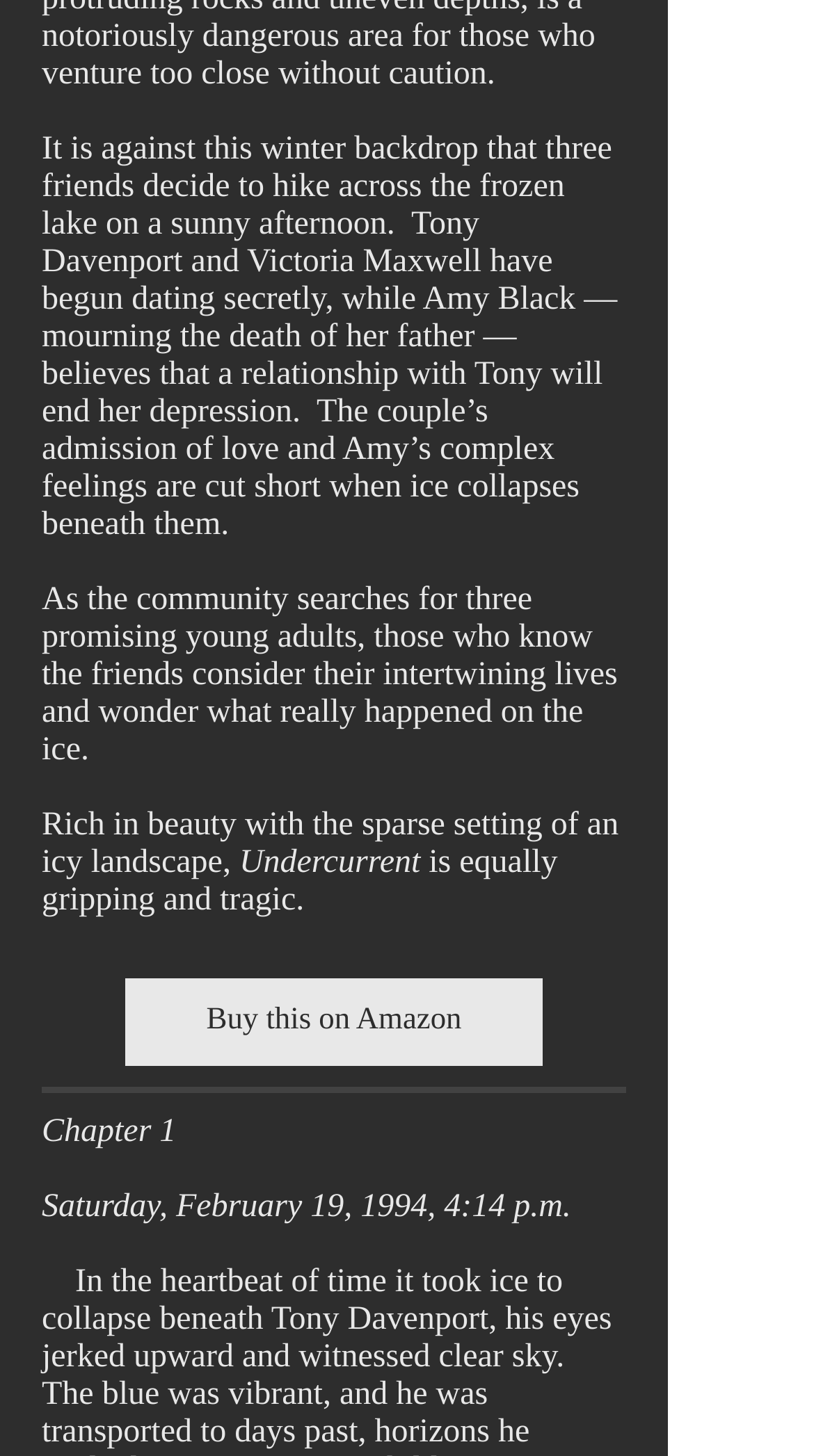Please answer the following question using a single word or phrase: 
What is Amy mourning?

Death of her father